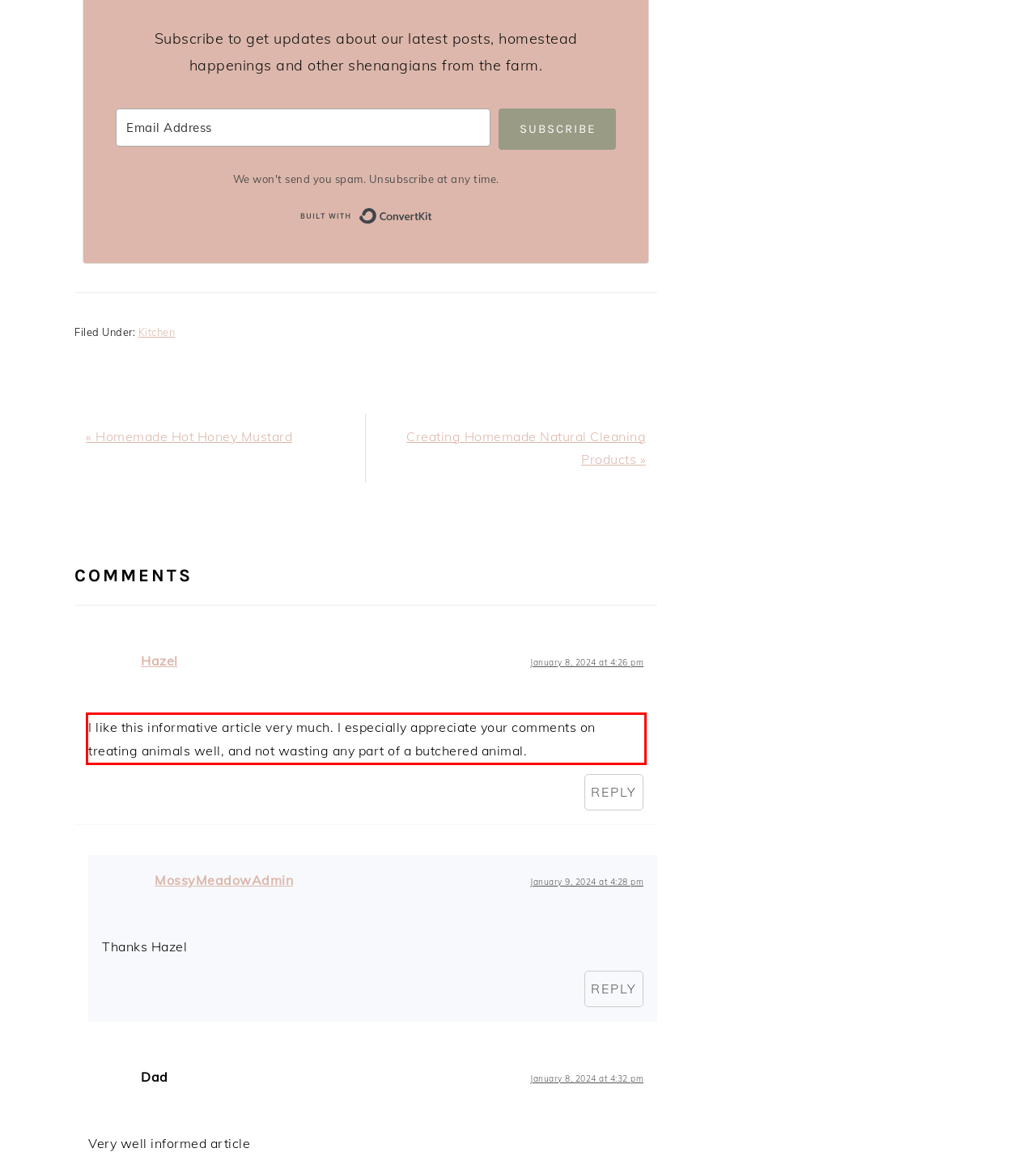Examine the webpage screenshot and use OCR to recognize and output the text within the red bounding box.

I like this informative article very much. I especially appreciate your comments on treating animals well, and not wasting any part of a butchered animal.